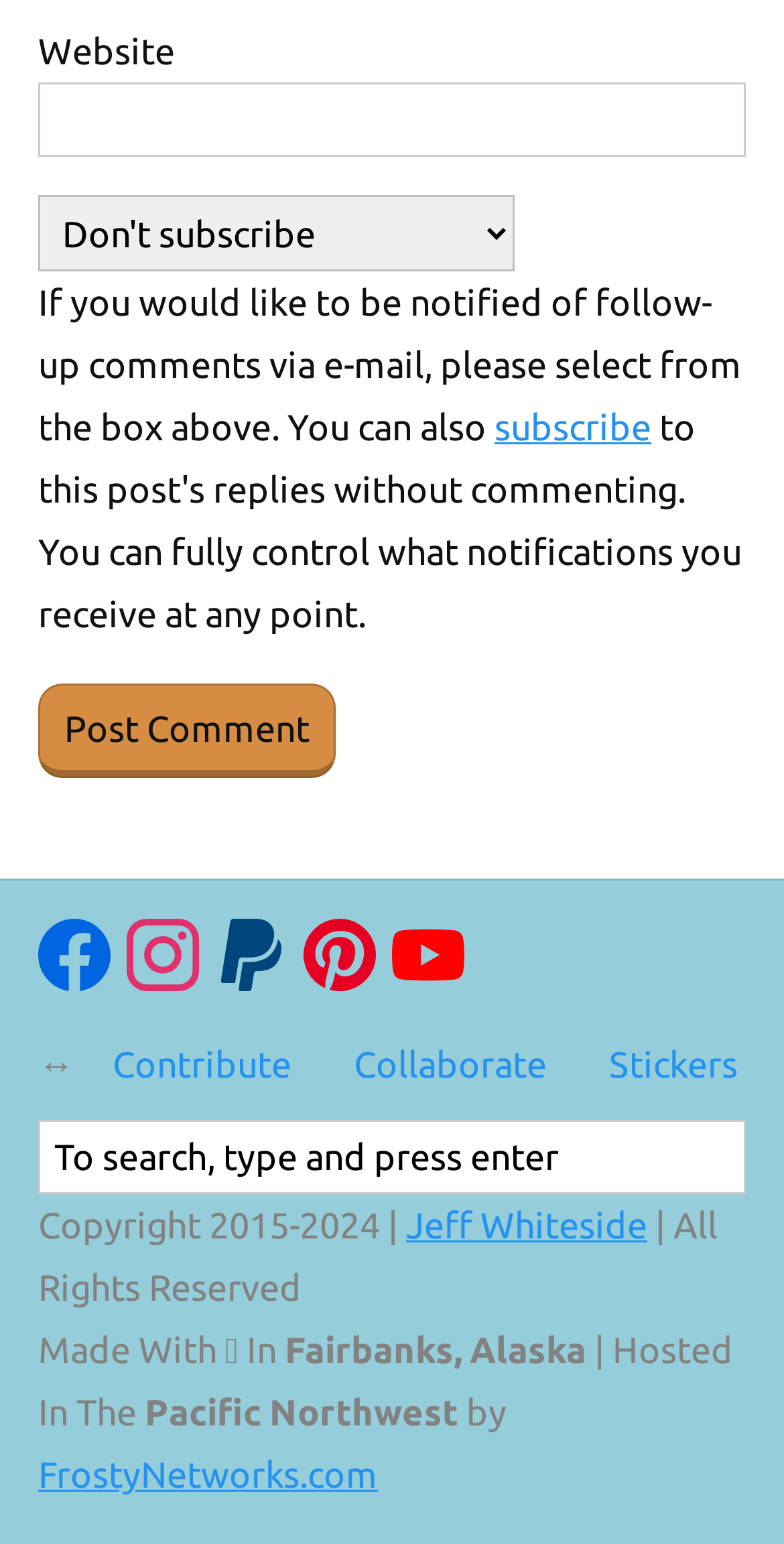Specify the bounding box coordinates of the area that needs to be clicked to achieve the following instruction: "Search for something".

[0.049, 0.726, 0.951, 0.774]